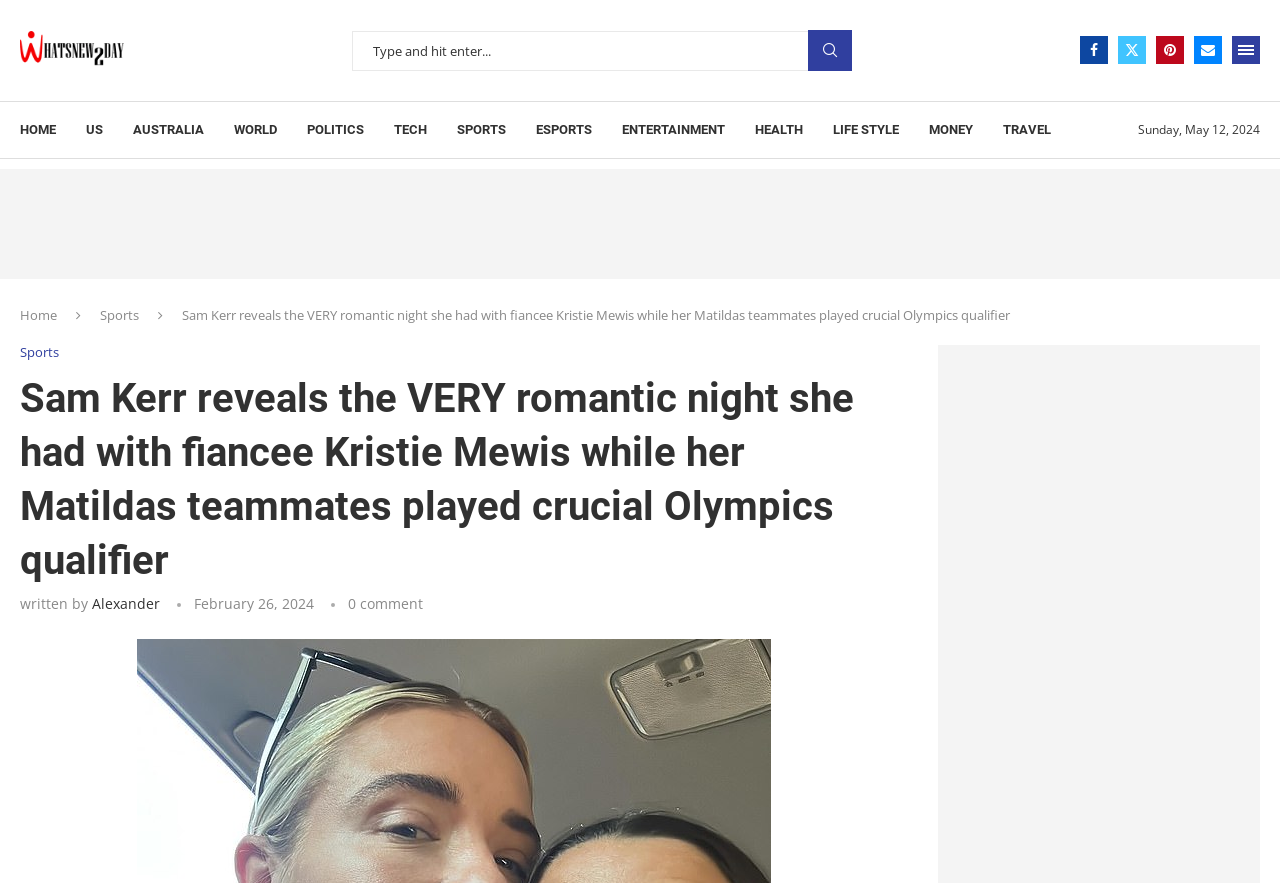Locate the bounding box of the UI element defined by this description: "Esports". The coordinates should be given as four float numbers between 0 and 1, formatted as [left, top, right, bottom].

[0.419, 0.115, 0.462, 0.179]